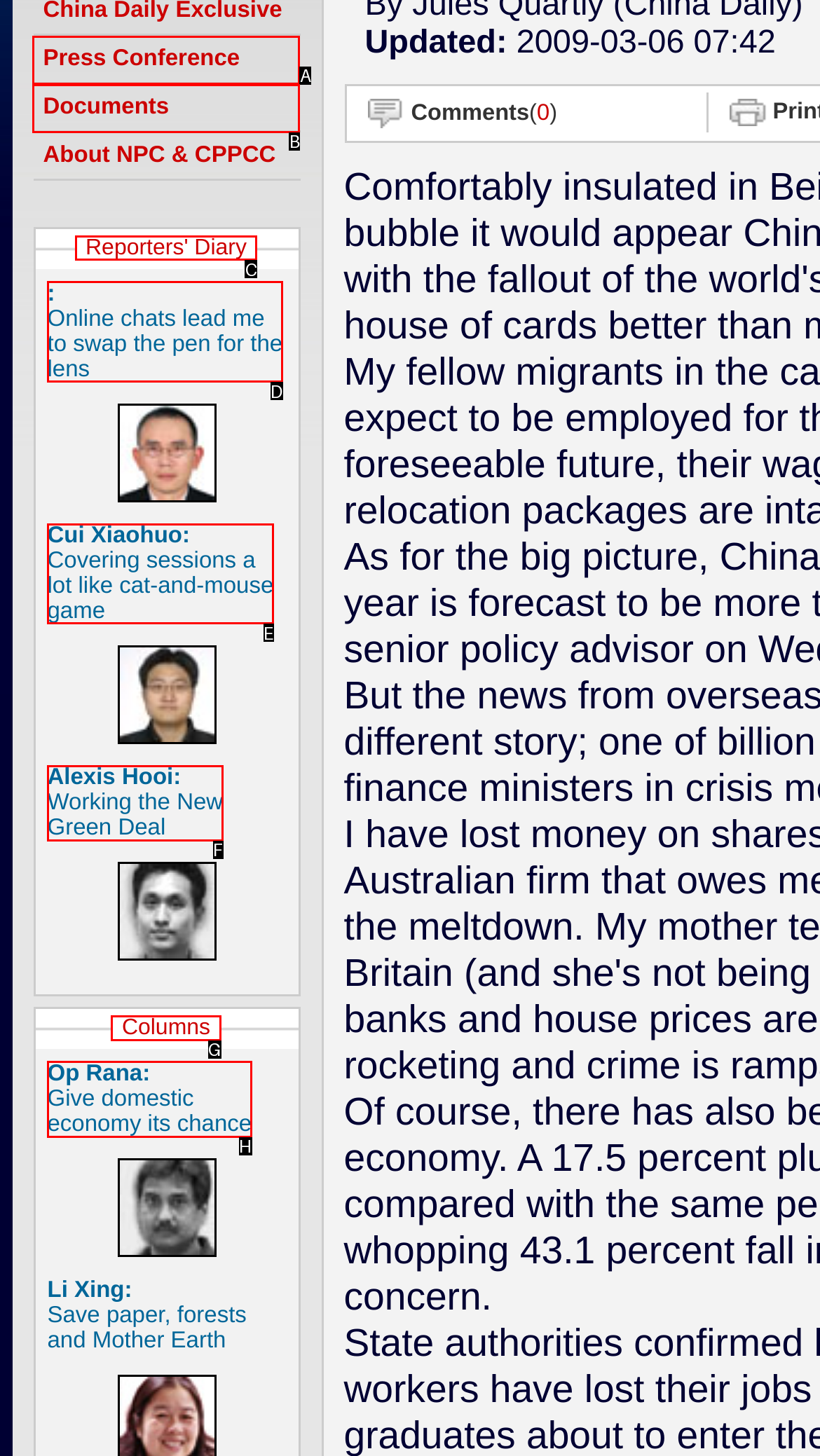Which option corresponds to the following element description: Press Conference?
Please provide the letter of the correct choice.

A